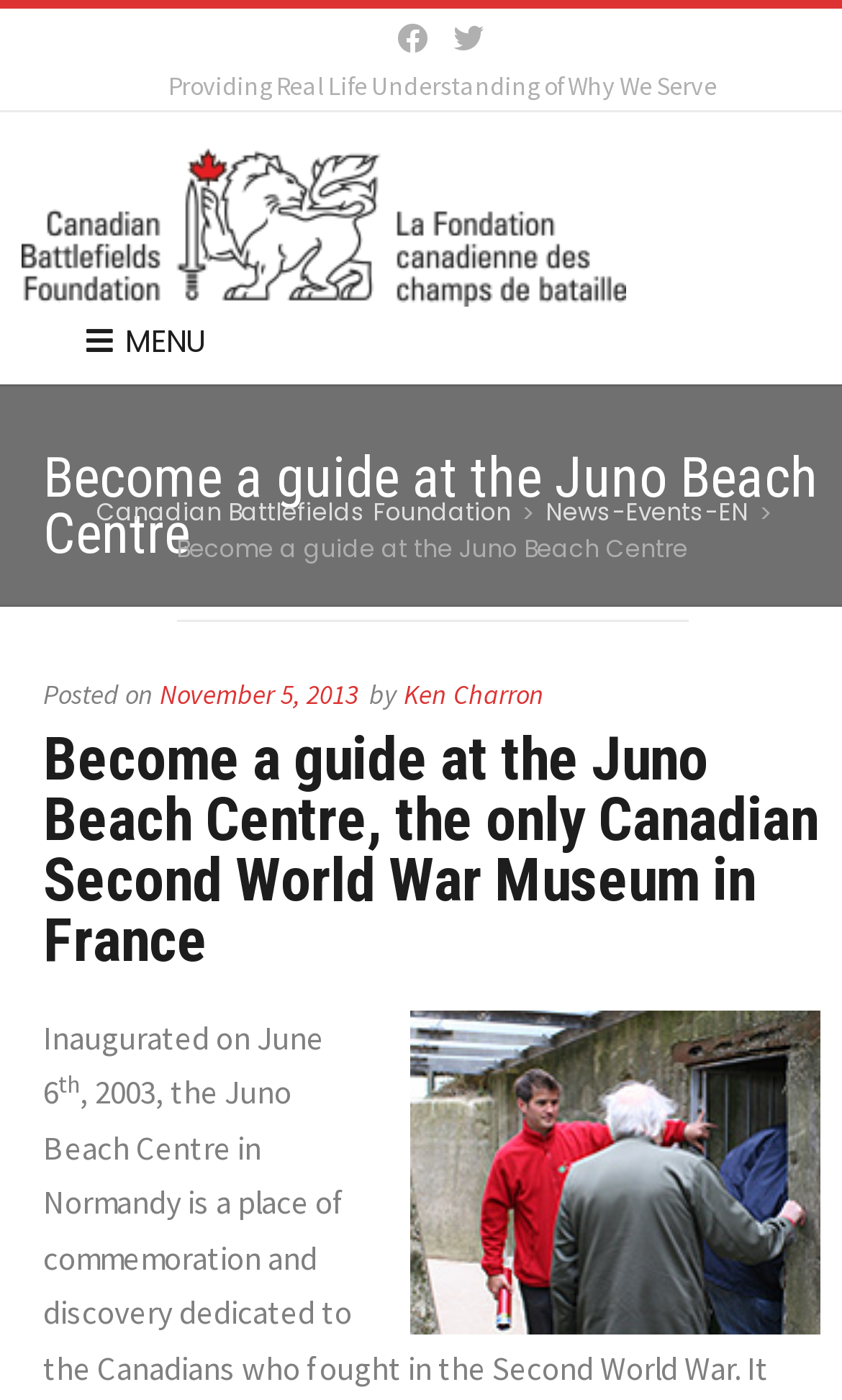Determine the bounding box for the described UI element: "alt="Canadian Battlefields Foundation"".

[0.026, 0.08, 1.0, 0.219]